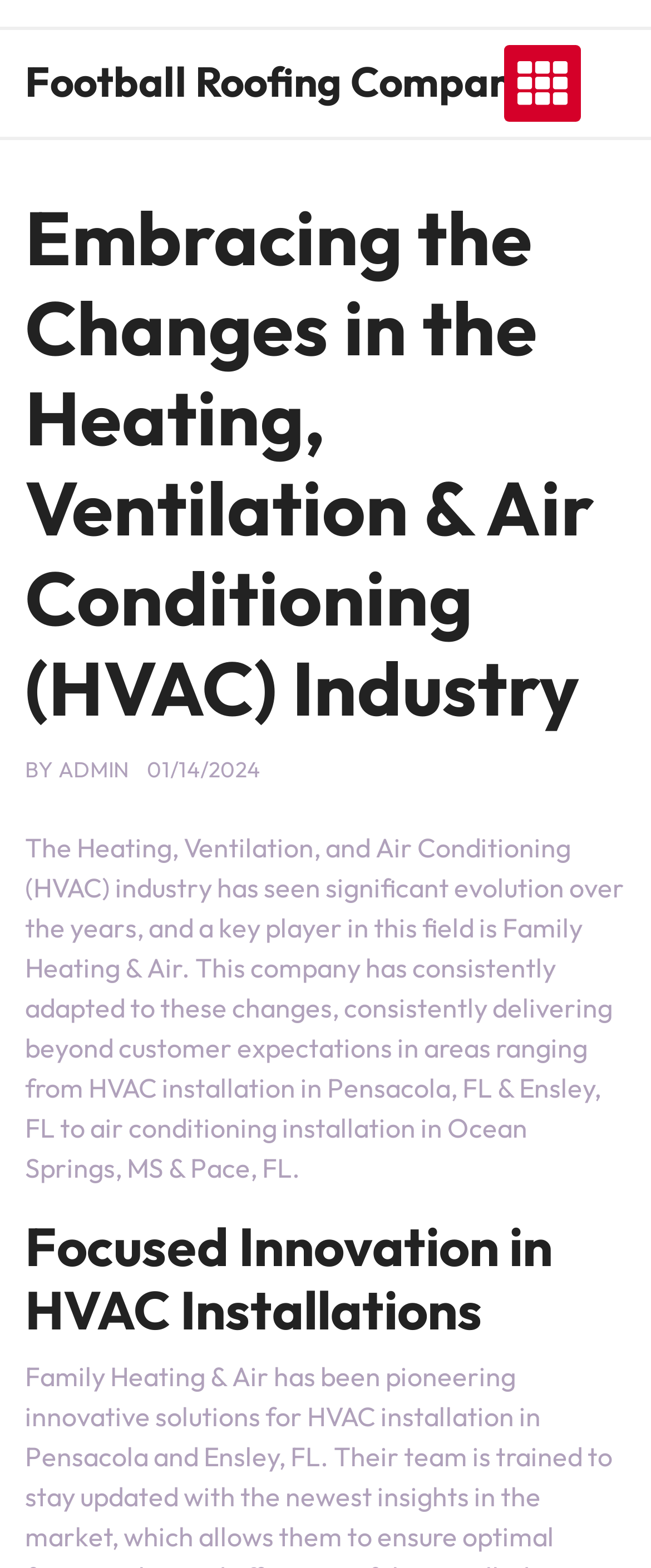What is the date mentioned in the webpage?
Look at the screenshot and respond with one word or a short phrase.

01/14/2024